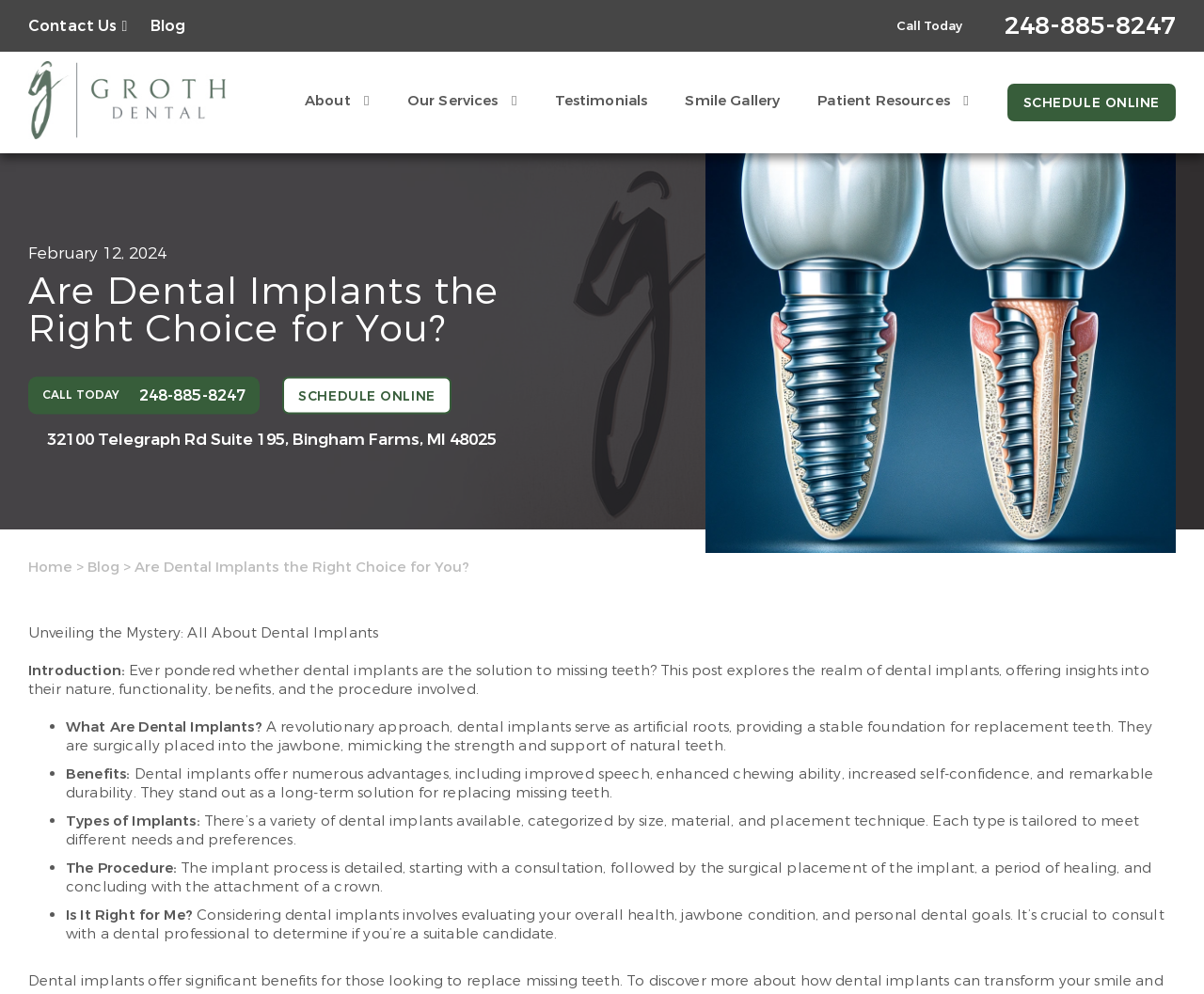Locate the bounding box coordinates of the item that should be clicked to fulfill the instruction: "Call Today".

[0.745, 0.014, 0.977, 0.033]